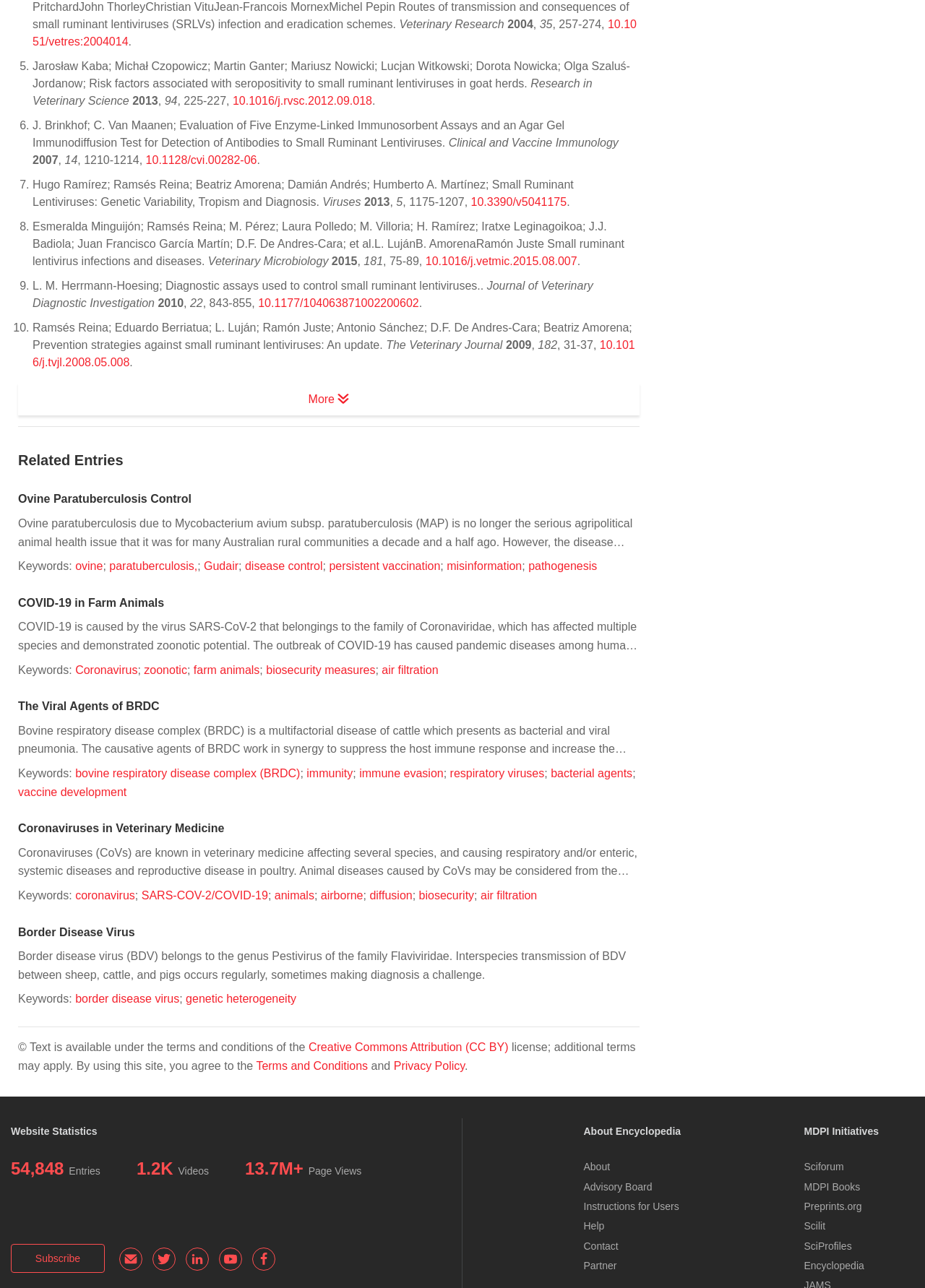Determine the bounding box for the UI element as described: "Border Disease Virus". The coordinates should be represented as four float numbers between 0 and 1, formatted as [left, top, right, bottom].

[0.02, 0.719, 0.146, 0.728]